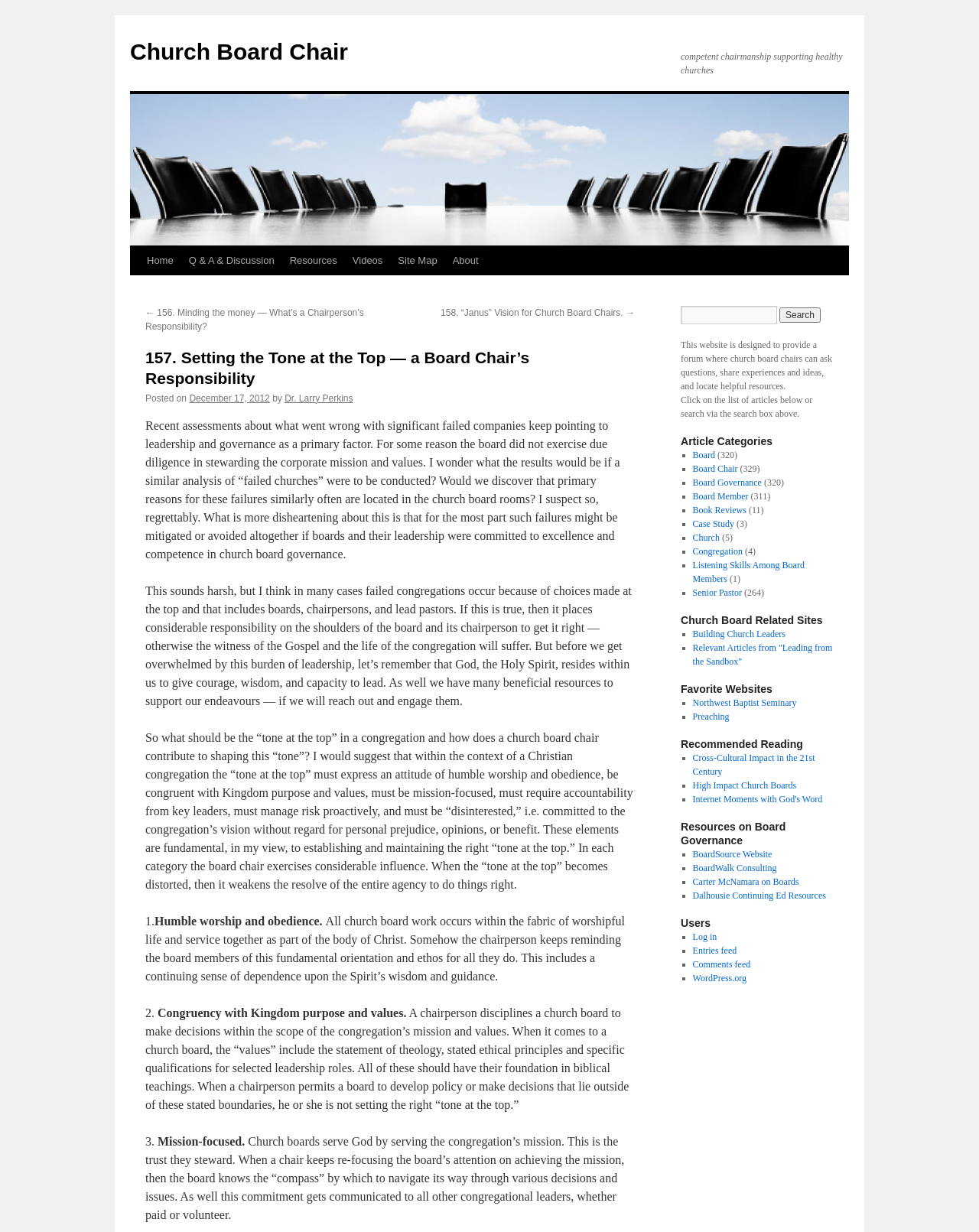Given the following UI element description: "High Impact Church Boards", find the bounding box coordinates in the webpage screenshot.

[0.707, 0.633, 0.813, 0.642]